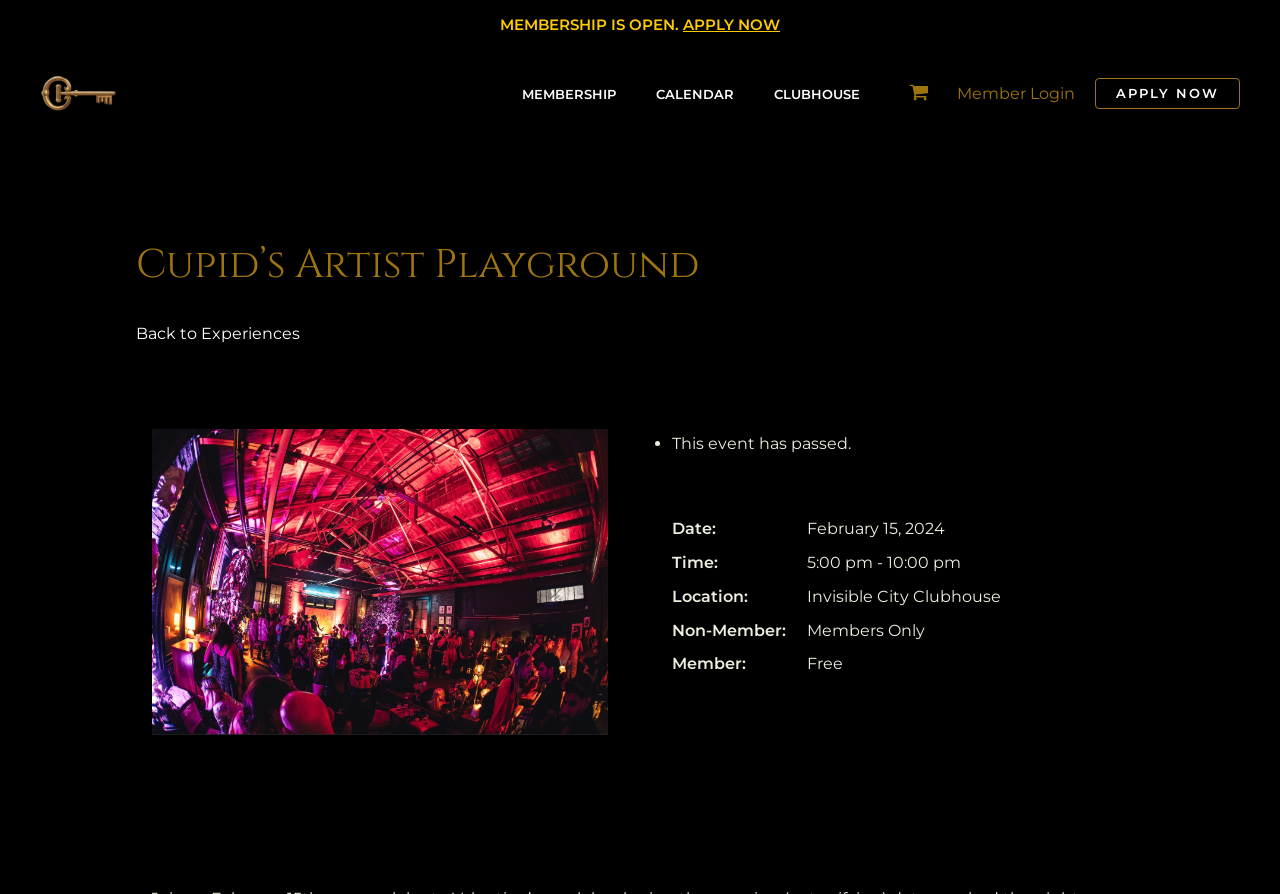Construct a comprehensive description capturing every detail on the webpage.

The webpage appears to be an event page for "Cupid's Artist Playground" at the Invisible City Clubhouse. At the top, there is a prominent call-to-action to "APPLY NOW" for membership, alongside a link to "Invisible City" with an accompanying image. 

Below this, there is a navigation menu with links to "MEMBERSHIP", "CALENDAR", and "CLUBHOUSE". To the right of the navigation menu, there is a link to view a shopping cart, which is currently empty, accompanied by a small image.

On the top-right corner, there is an "Account icon link" with a "Member Login" text. Next to it, there is another "APPLY NOW" link. 

The main content of the page is an event description, which includes the title "Cupid’s Artist Playground" and a link to "Back to Experiences". The event has already passed, as indicated by the text "This event has passed." 

Below the event title, there is a list of event details, including the date, time, venue, and pricing information. The event is scheduled to take place on February 15, 2024, from 5:00 pm to 10:00 pm at the Invisible City Clubhouse. The event is only open to members, and admission is free for members.